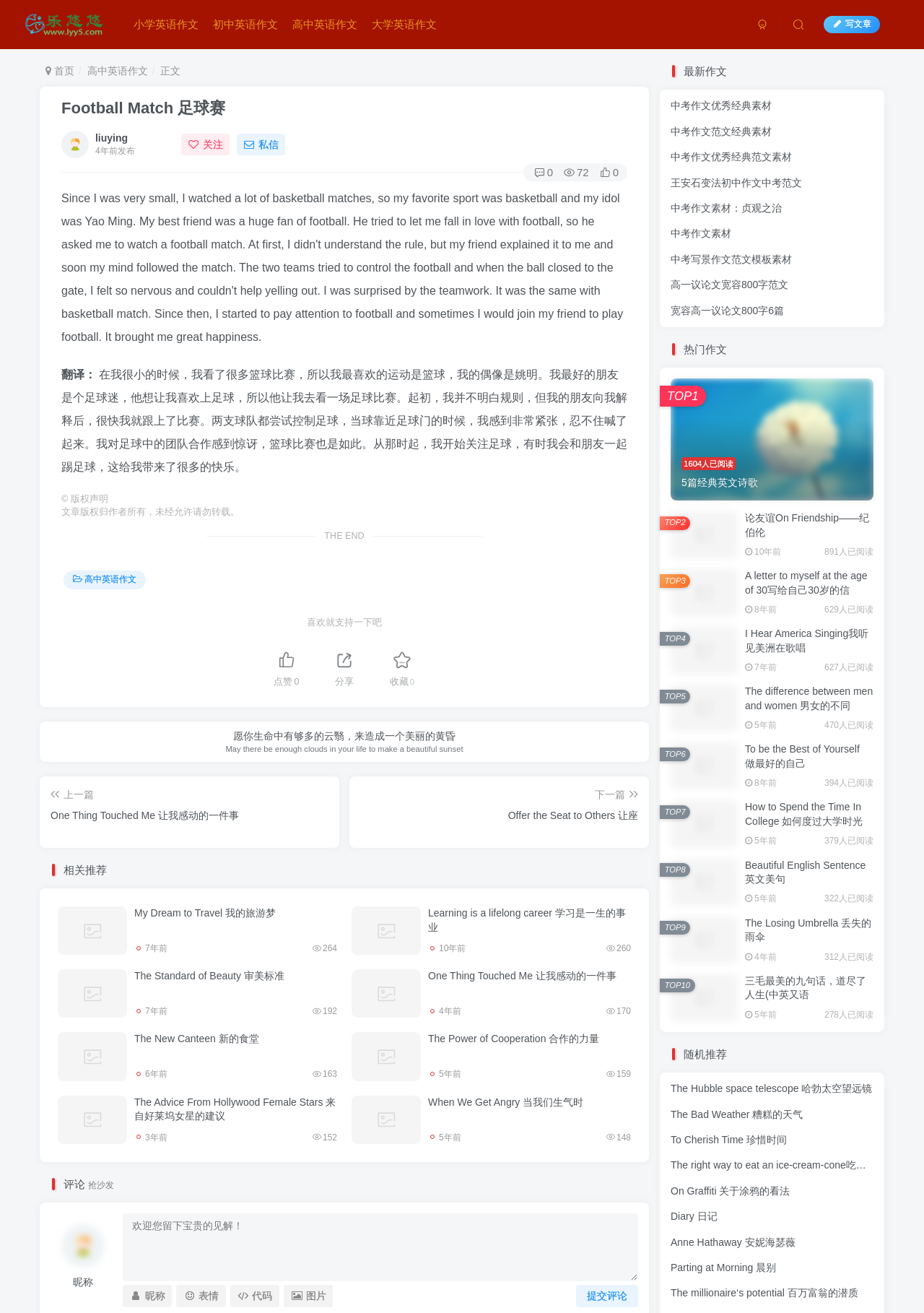Can you identify the bounding box coordinates of the clickable region needed to carry out this instruction: 'view the previous article'? The coordinates should be four float numbers within the range of 0 to 1, stated as [left, top, right, bottom].

[0.055, 0.599, 0.355, 0.637]